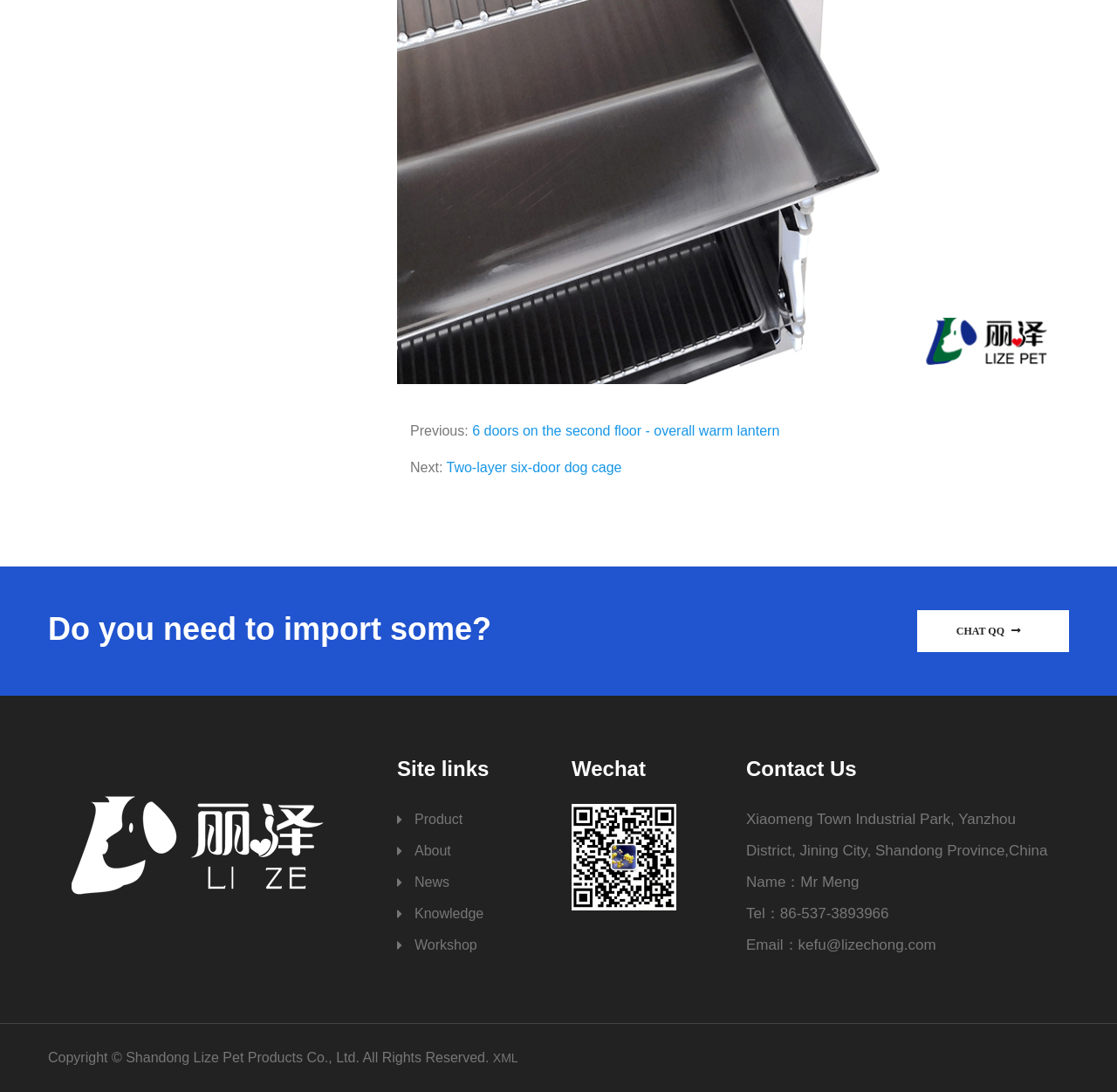What is the company's location?
Using the image as a reference, answer with just one word or a short phrase.

Shandong Province, China